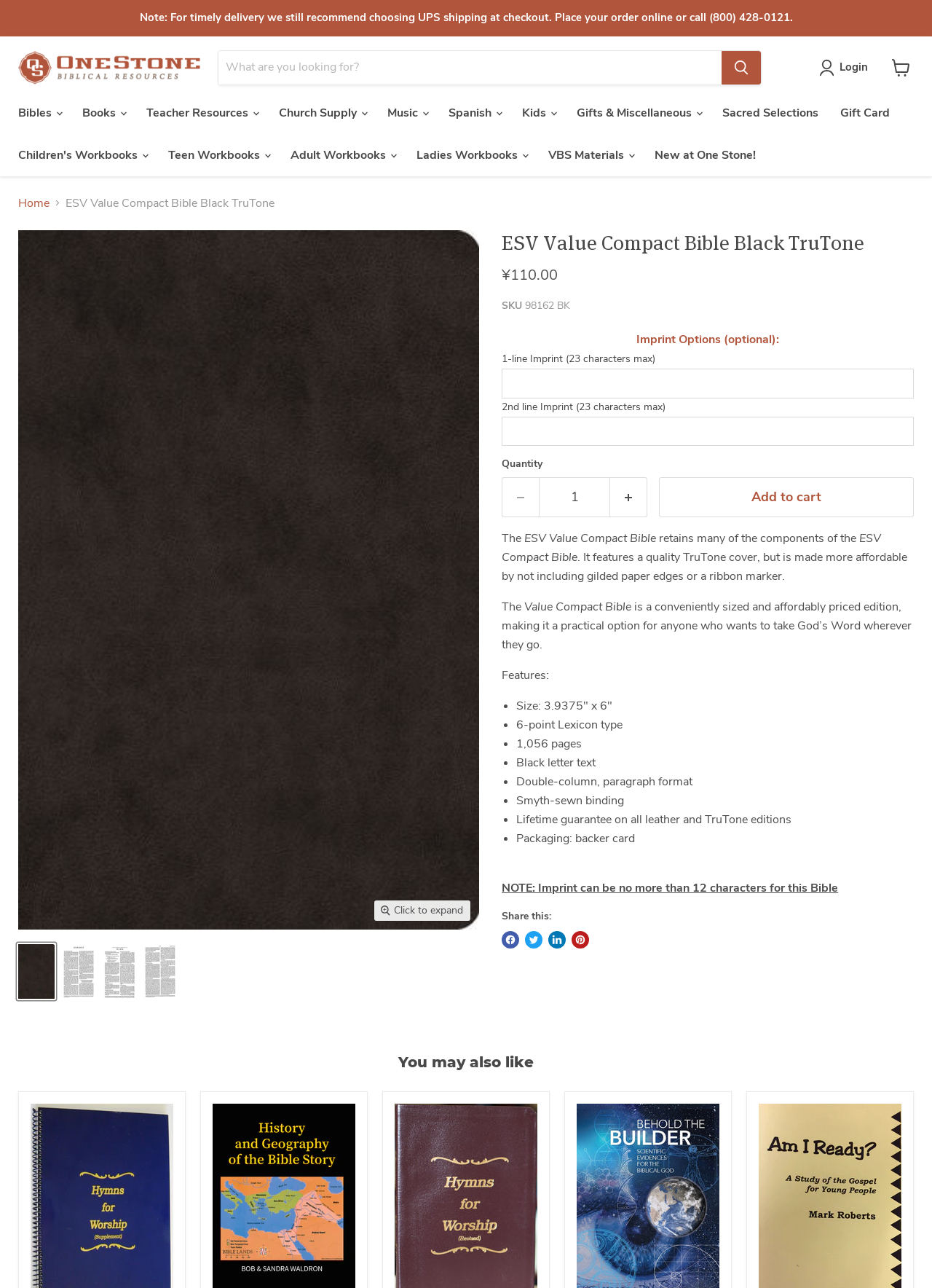Find the bounding box coordinates for the area that must be clicked to perform this action: "View cart".

[0.949, 0.04, 0.984, 0.065]